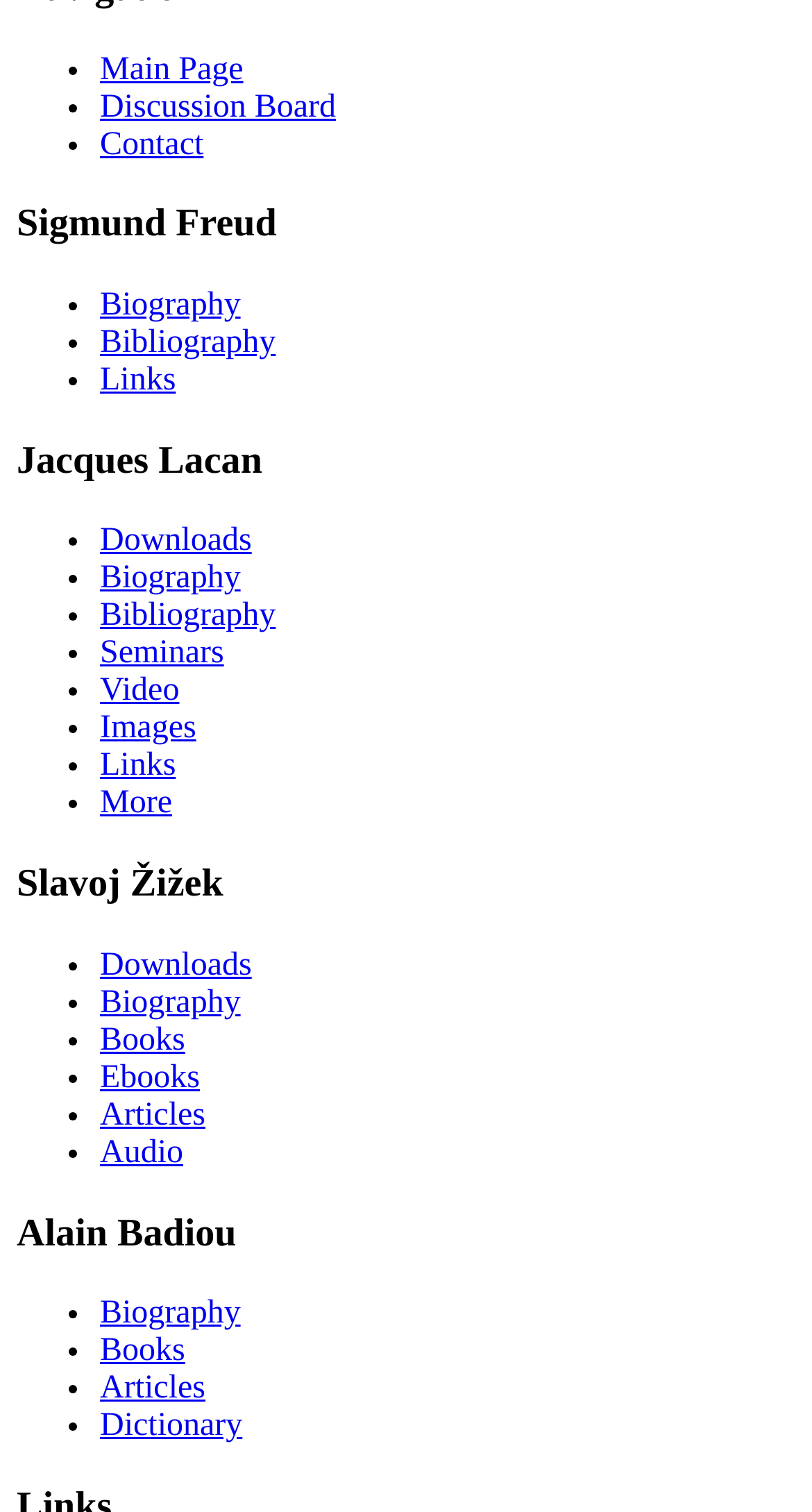Determine the bounding box coordinates of the section I need to click to execute the following instruction: "Go to Main Page". Provide the coordinates as four float numbers between 0 and 1, i.e., [left, top, right, bottom].

[0.123, 0.034, 0.3, 0.057]